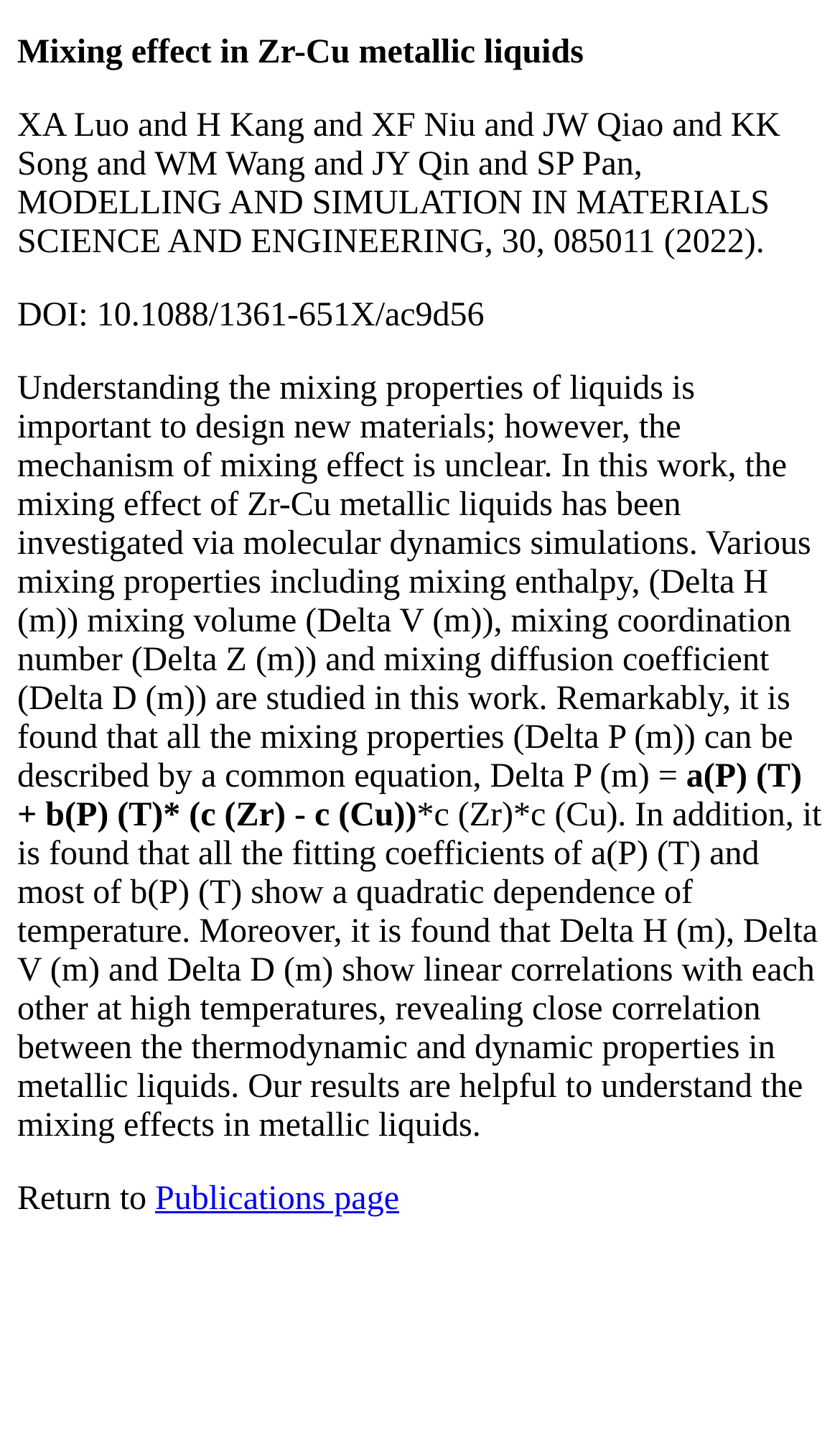What is the DOI of this research?
Using the image, respond with a single word or phrase.

10.1088/1361-651X/ac9d56